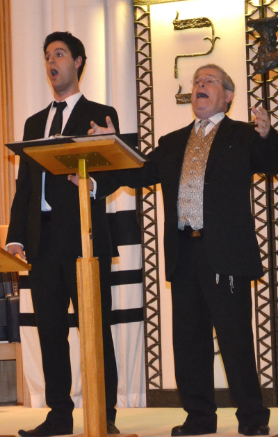Explain the details of the image comprehensively.

The image captures a dynamic duet performance at a gala concert, showcasing two talented singers. On the left, a young man in a classic black suit passionately holds a pose, singing with evident enthusiasm. Beside him stands an experienced performer in a stylish outfit, featuring a light-colored vest and black trousers, who is equally engaged in the moment, projecting a powerful vocal presence. Both artists stand before a wooden lectern, their expressions conveying deep emotion and commitment to their performance. The backdrop features elegantly arranged elements that hint at a rich cultural setting, enhancing the overall atmosphere of the event. This performance is part of a vibrant celebration likely centered around music and community, reflecting the heartfelt contributions of the performers to the evening's program.